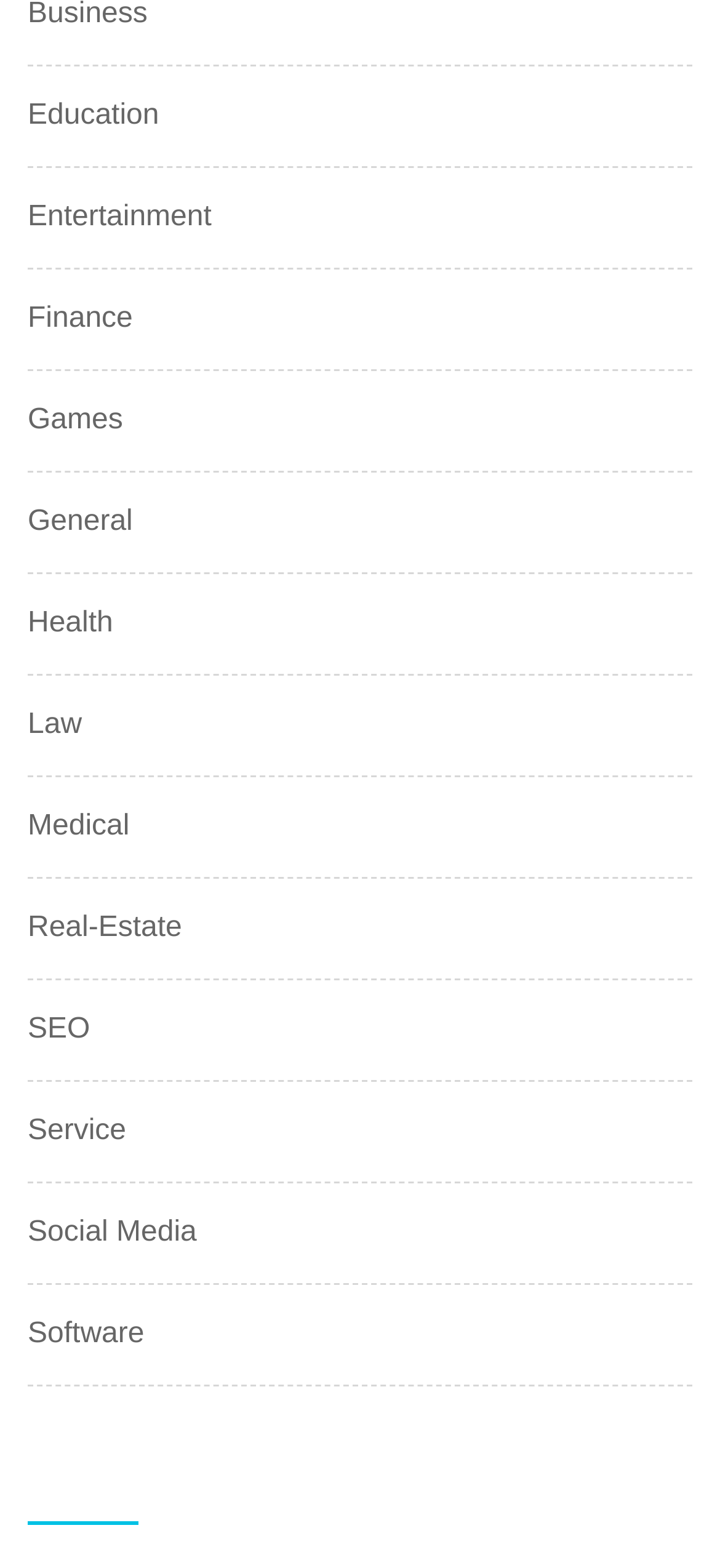Determine the bounding box coordinates for the clickable element required to fulfill the instruction: "Visit Health". Provide the coordinates as four float numbers between 0 and 1, i.e., [left, top, right, bottom].

[0.038, 0.383, 0.157, 0.412]